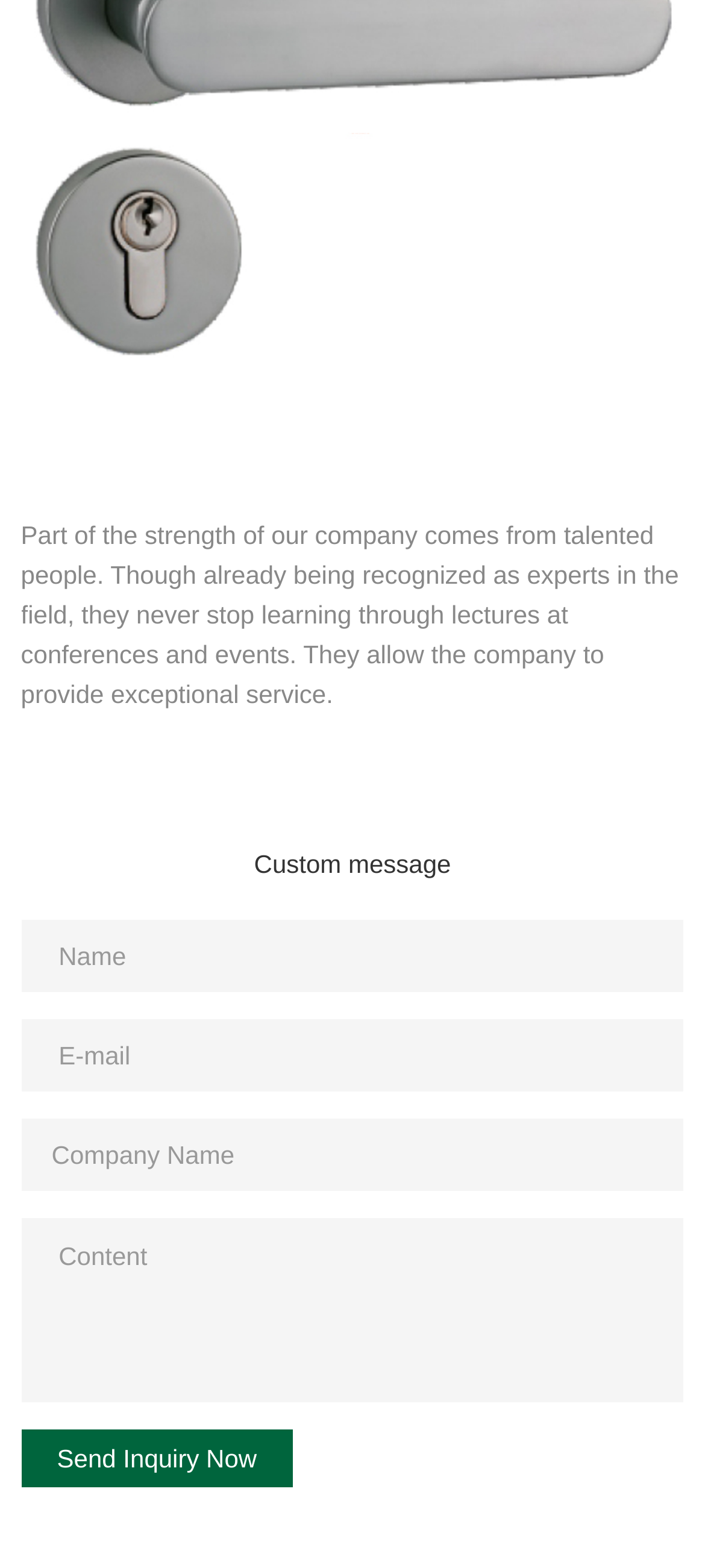What is the topic of the introductory text?
Examine the image and provide an in-depth answer to the question.

The introductory text discusses the company's strength as coming from its talented people, implying that the topic is the company's capabilities and expertise.